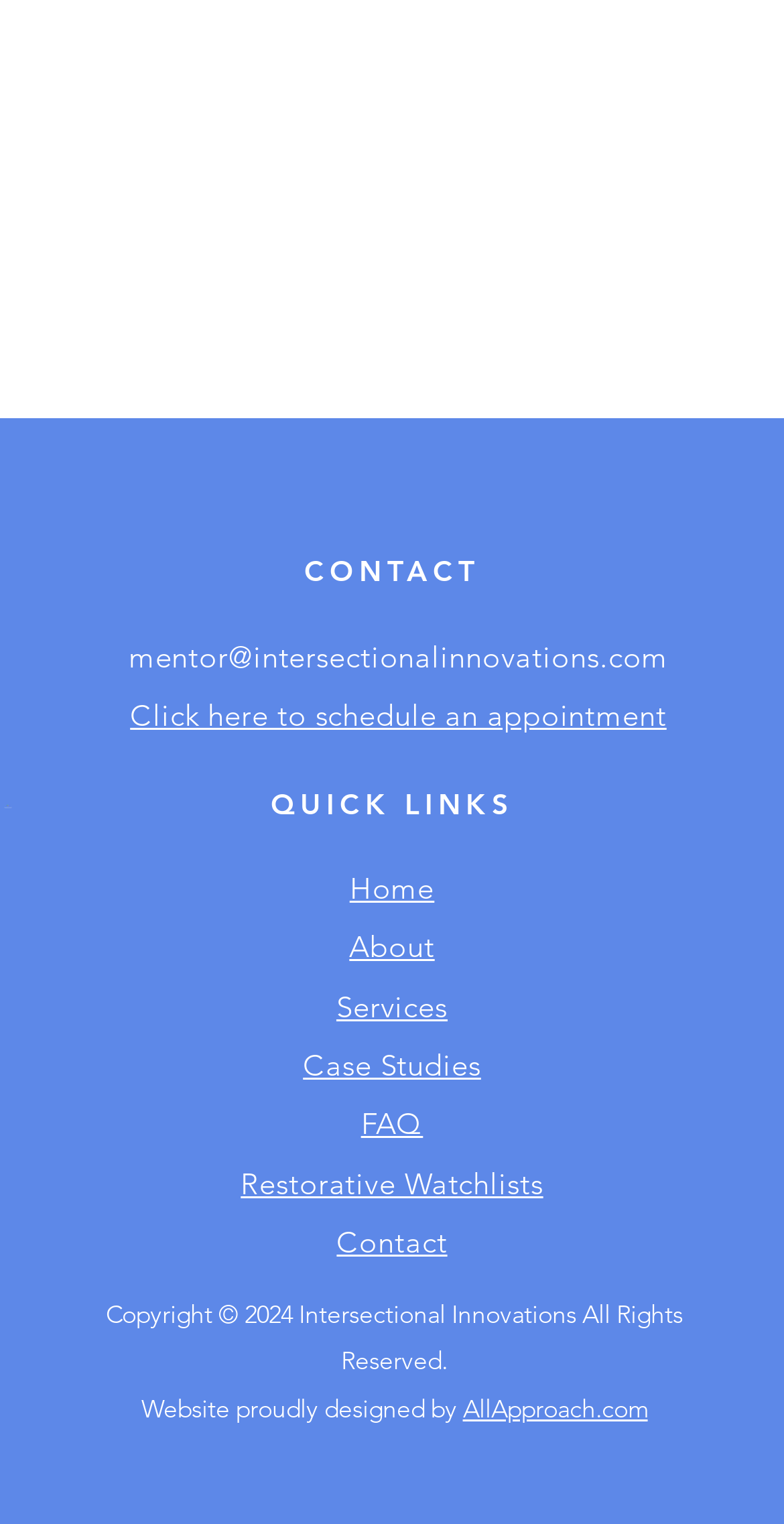For the element described, predict the bounding box coordinates as (top-left x, top-left y, bottom-right x, bottom-right y). All values should be between 0 and 1. Element description: Home

[0.446, 0.57, 0.554, 0.595]